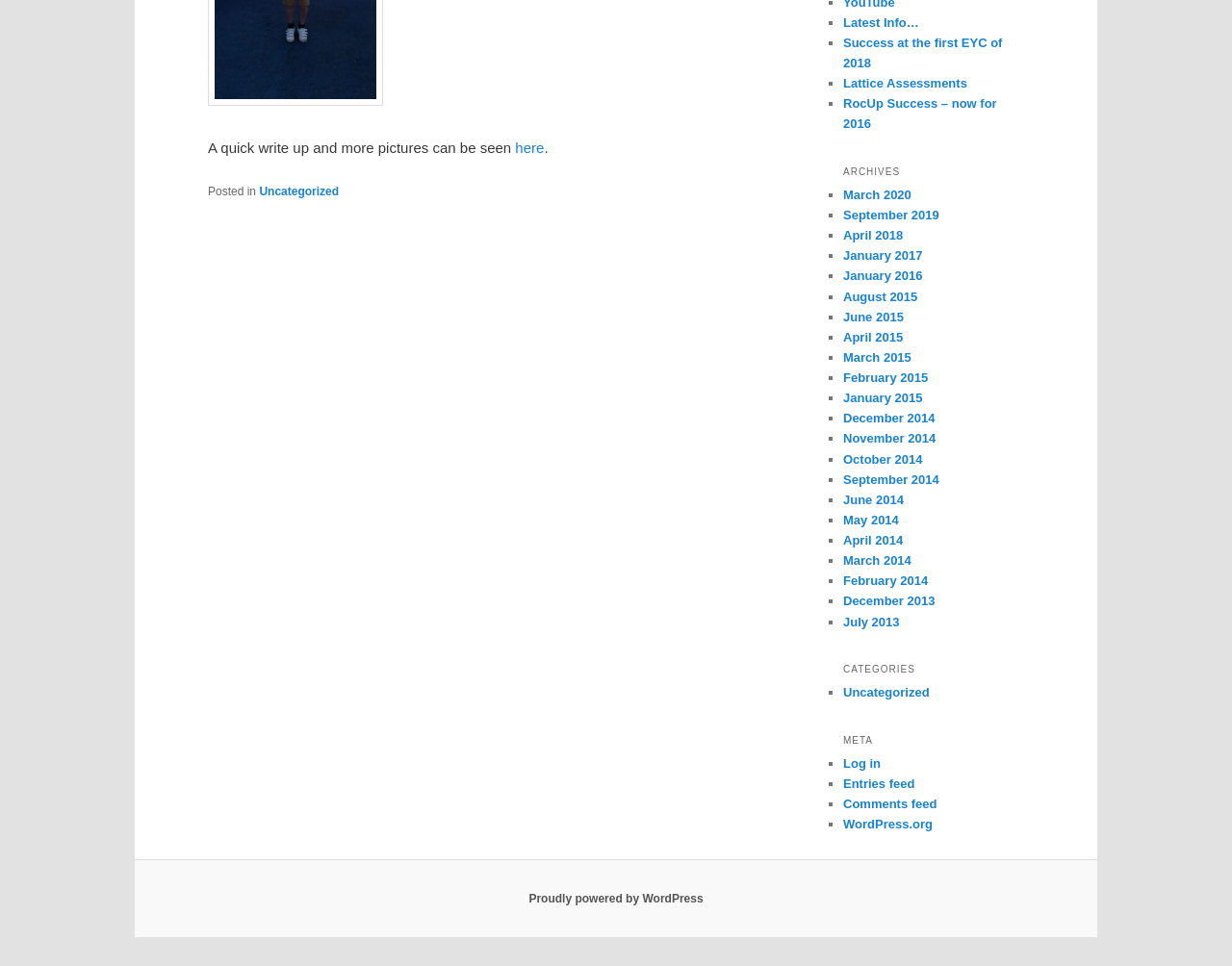Locate the coordinates of the bounding box for the clickable region that fulfills this instruction: "Click on 'Matt SSP running'".

[0.169, 0.095, 0.311, 0.112]